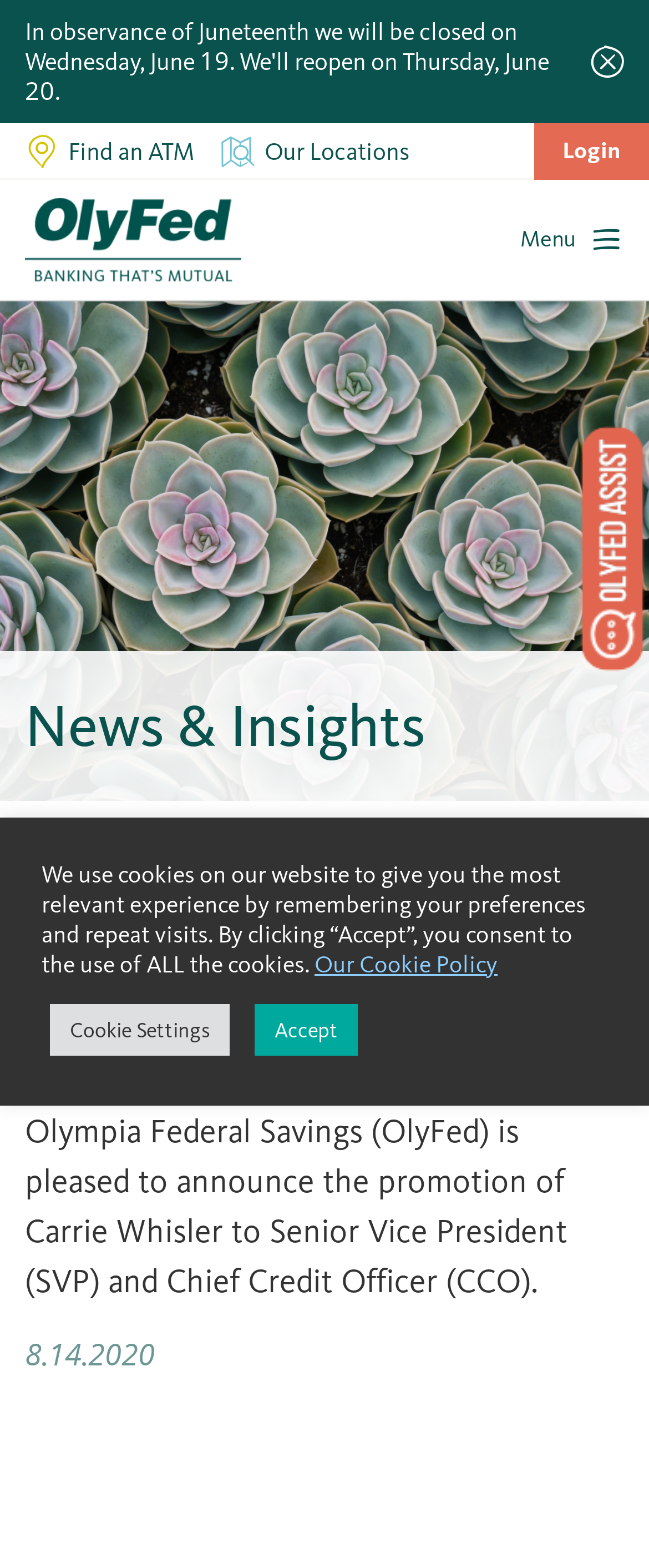Provide a brief response to the question below using a single word or phrase: 
How many images are in the top navigation menu?

2